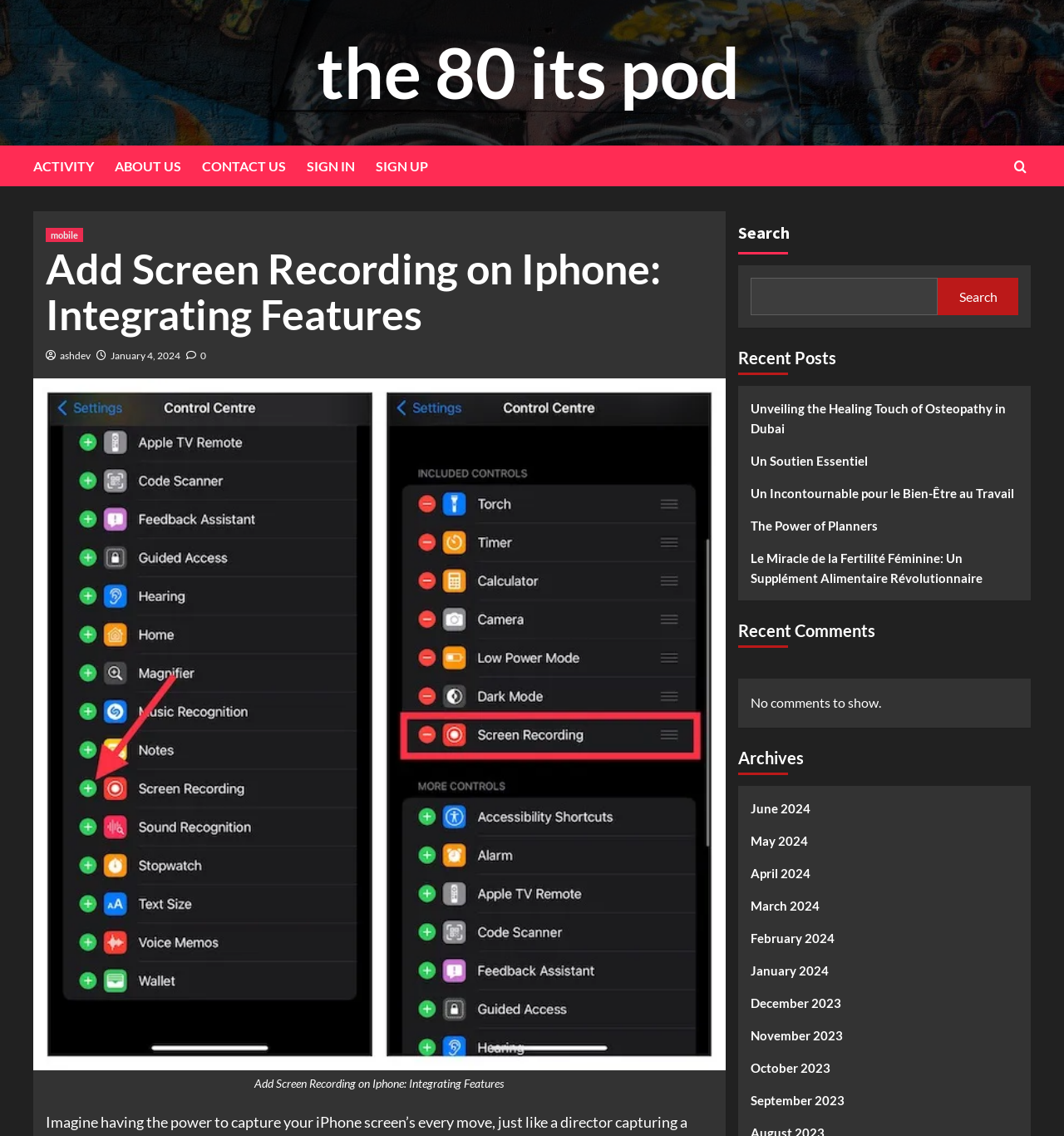Determine the bounding box coordinates for the region that must be clicked to execute the following instruction: "Search for something".

[0.693, 0.186, 0.969, 0.288]